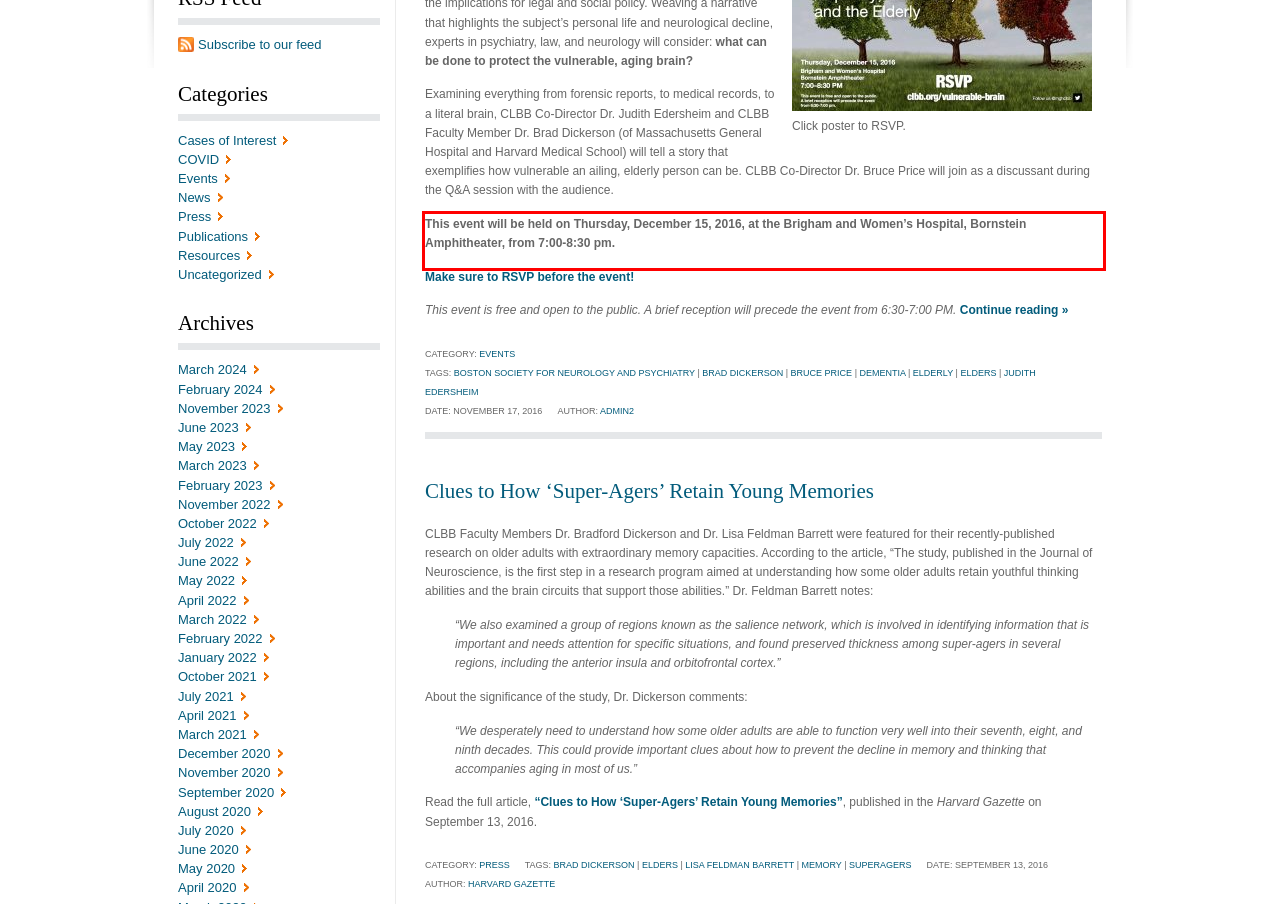You have a screenshot of a webpage where a UI element is enclosed in a red rectangle. Perform OCR to capture the text inside this red rectangle.

This event will be held on Thursday, December 15, 2016, at the Brigham and Women’s Hospital, Bornstein Amphitheater, from 7:00-8:30 pm.